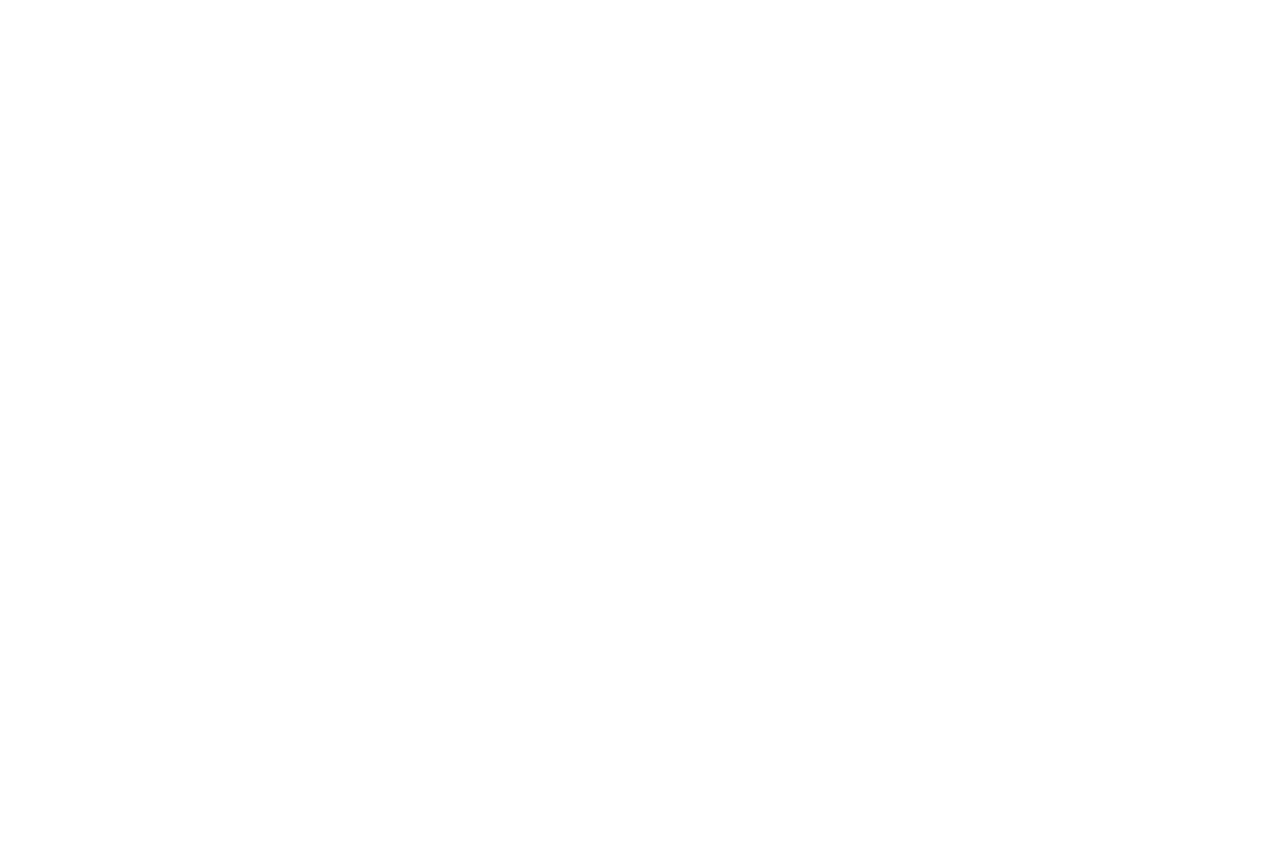Please identify the bounding box coordinates of the clickable region that I should interact with to perform the following instruction: "Find a hearing clinic in Galway". The coordinates should be expressed as four float numbers between 0 and 1, i.e., [left, top, right, bottom].

[0.464, 0.158, 0.638, 0.209]